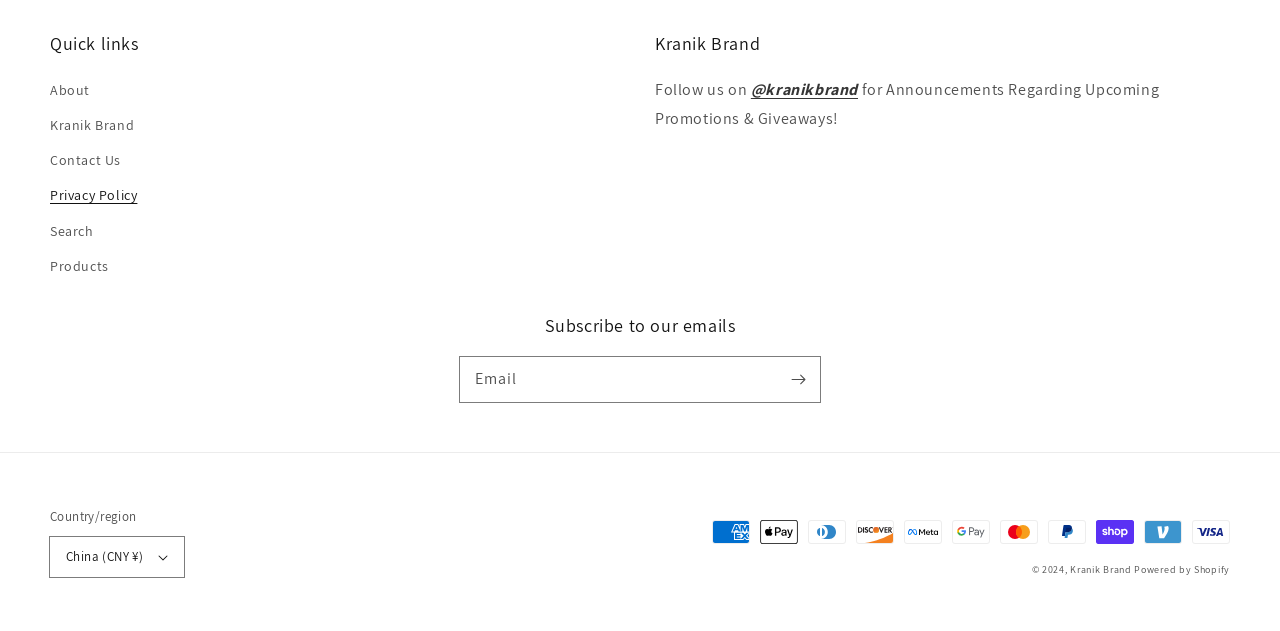Please determine the bounding box coordinates of the element's region to click for the following instruction: "Search for products".

[0.039, 0.338, 0.073, 0.394]